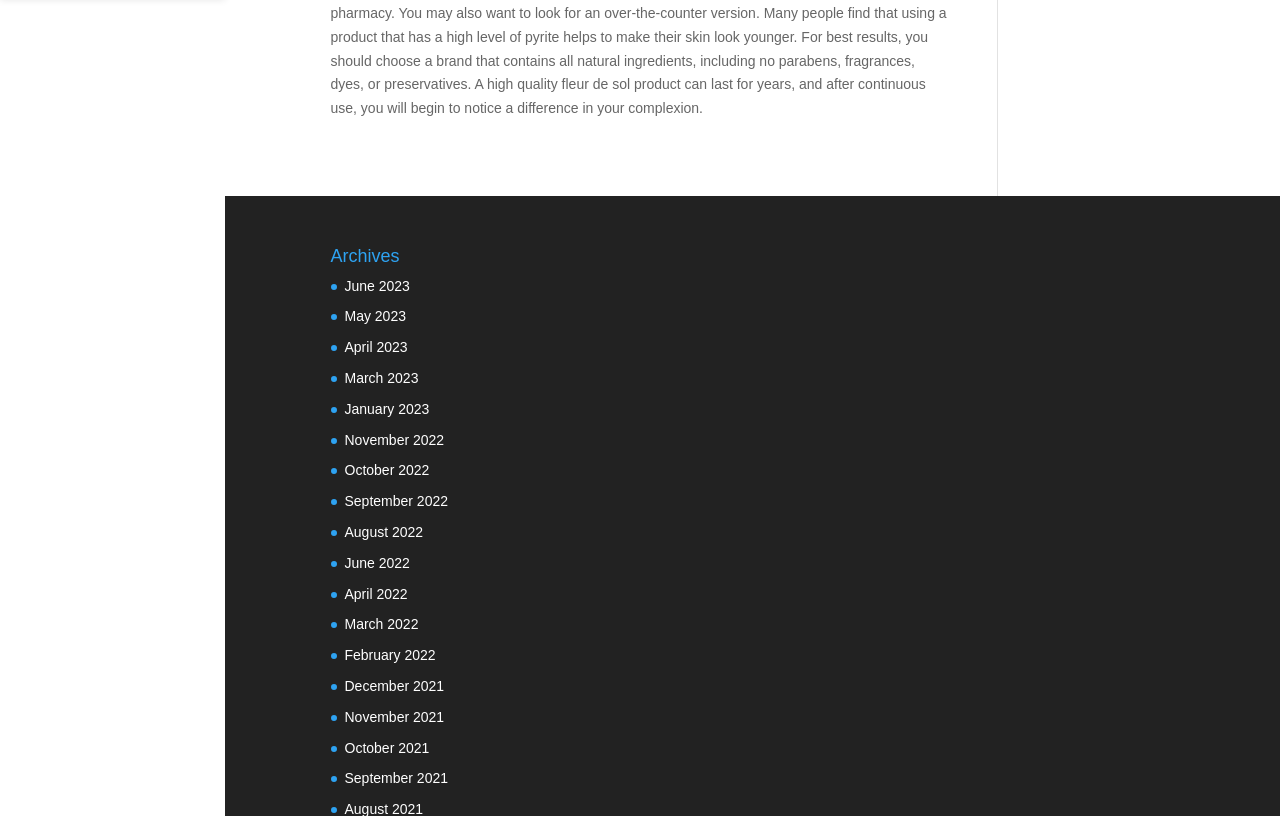Provide a one-word or brief phrase answer to the question:
What is the earliest month listed?

December 2021